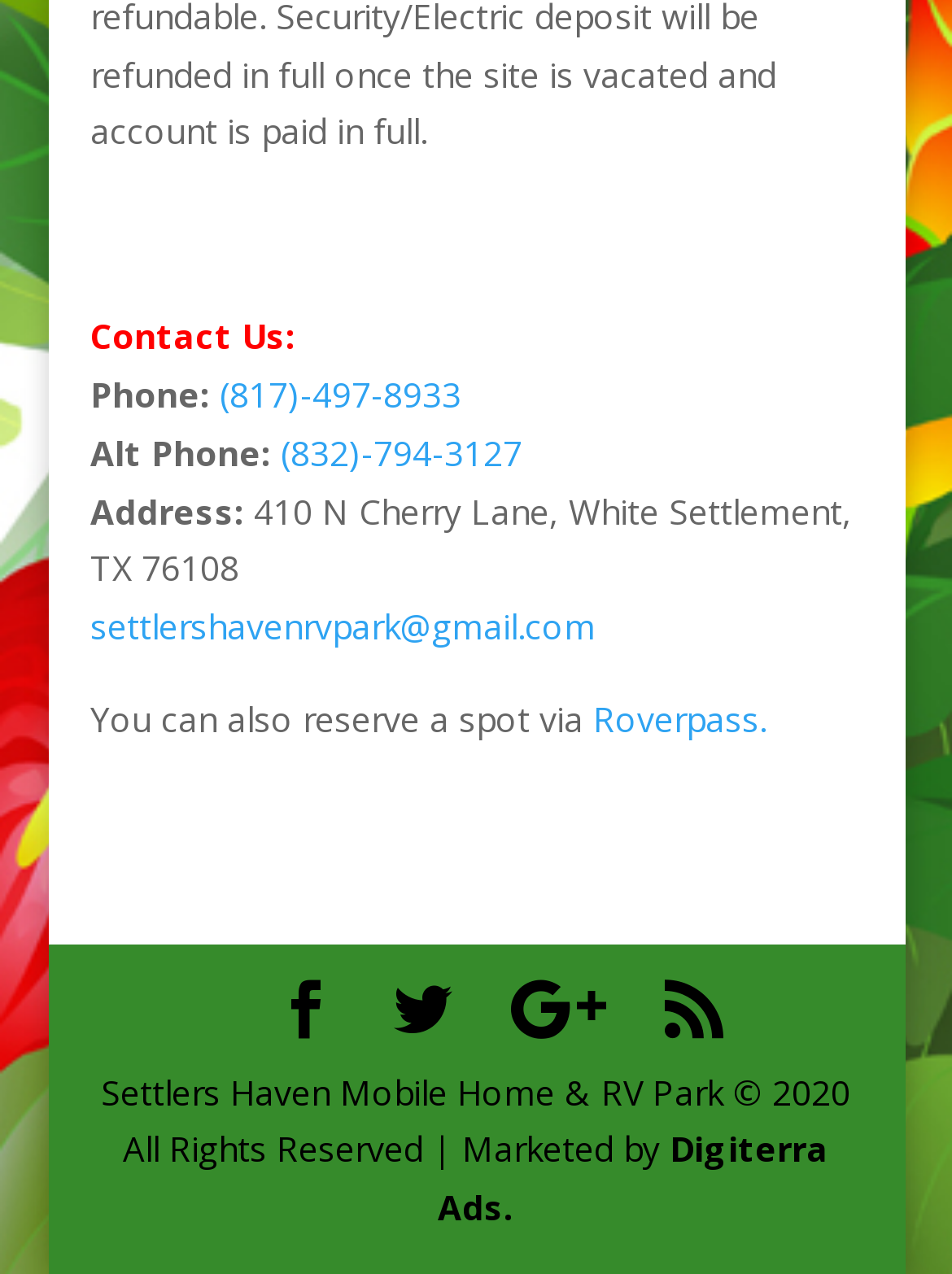Find and specify the bounding box coordinates that correspond to the clickable region for the instruction: "Send an email".

[0.095, 0.473, 0.626, 0.51]